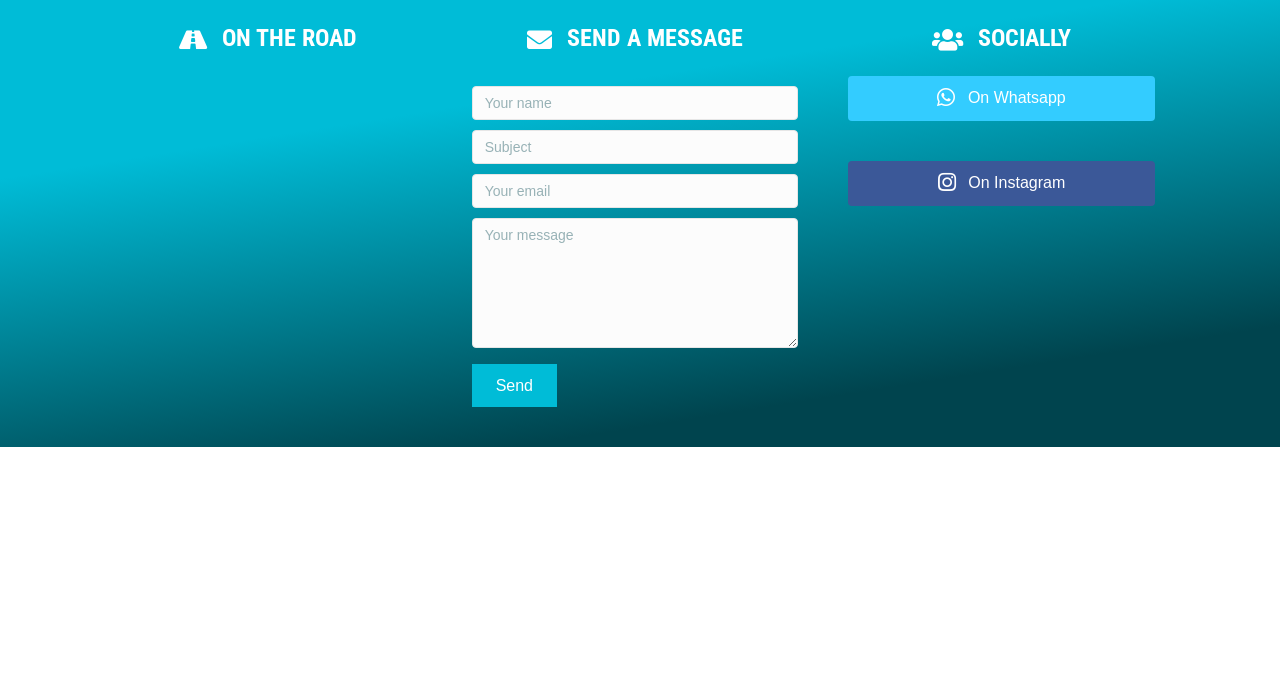What is the position of the 'Send' link?
Using the visual information from the image, give a one-word or short-phrase answer.

Below the textboxes